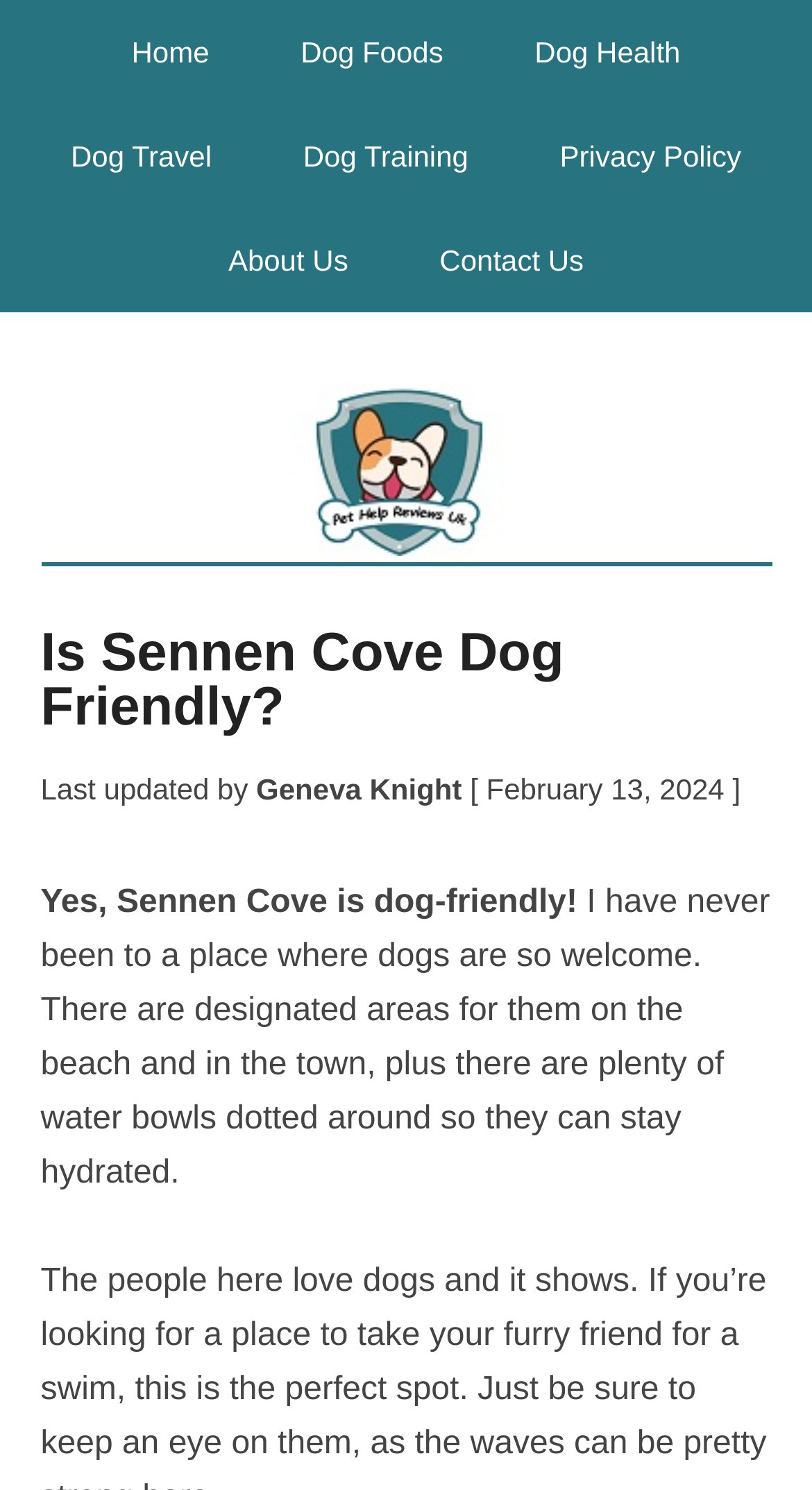How many links are there in the main navigation?
Provide a well-explained and detailed answer to the question.

I counted the number of links in the main navigation section, which are 'Home', 'Dog Foods', 'Dog Health', 'Dog Travel', 'Dog Training', 'Privacy Policy', and 'About Us', and there are 7 links in total.